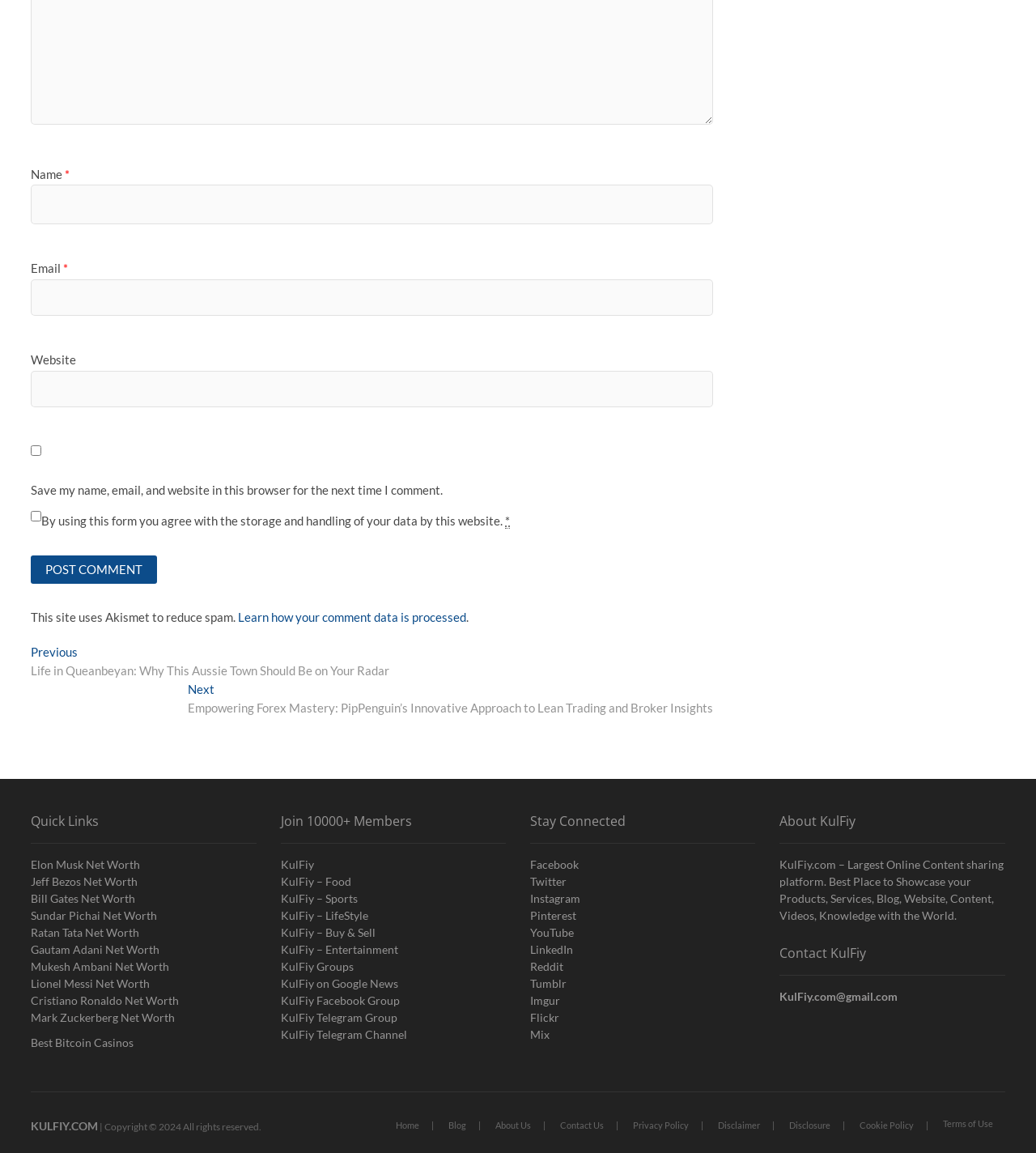What is the topic of the previous post?
Refer to the image and give a detailed answer to the query.

The previous post is linked at the bottom of the webpage, and its title is 'Life in Queanbeyan: Why This Aussie Town Should Be on Your Radar'.